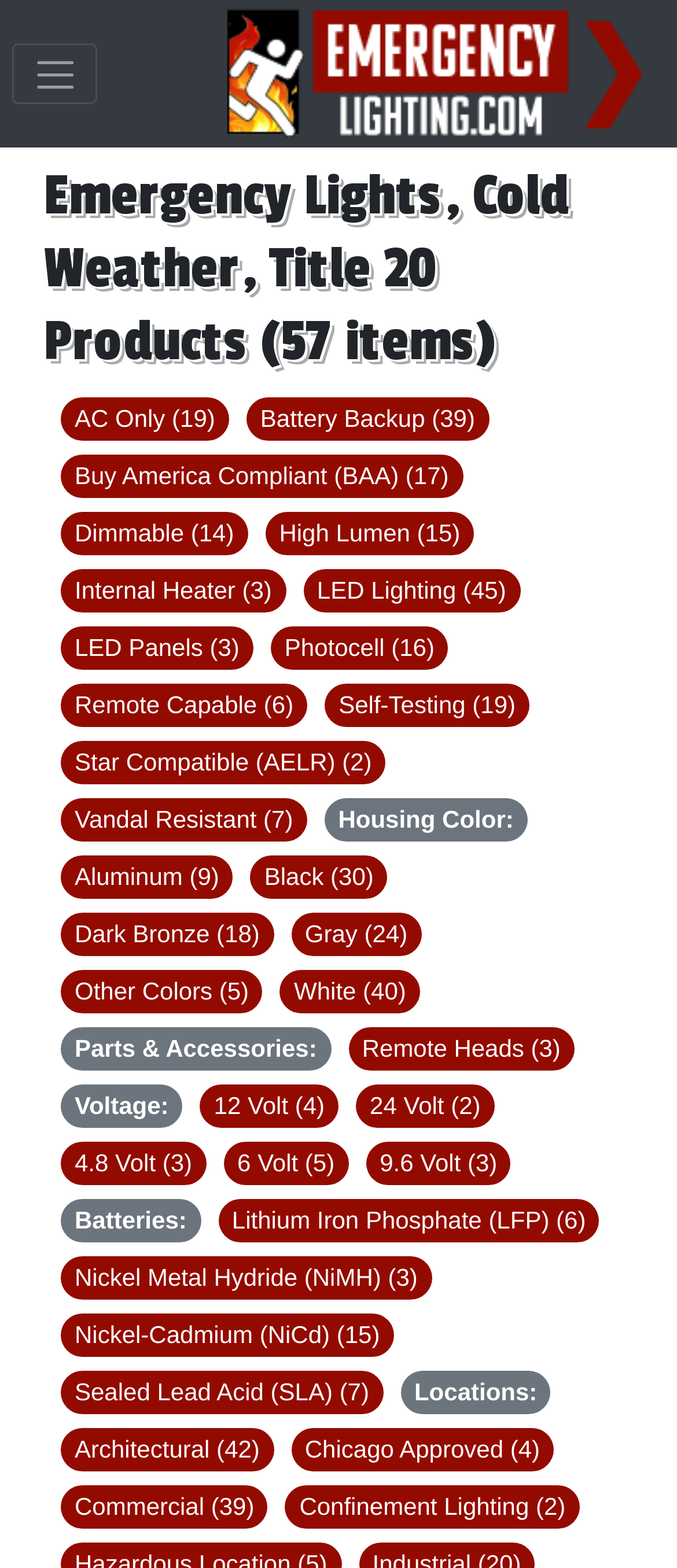Given the description Remote Capable (6), predict the bounding box coordinates of the UI element. Ensure the coordinates are in the format (top-left x, top-left y, bottom-right x, bottom-right y) and all values are between 0 and 1.

[0.09, 0.436, 0.454, 0.463]